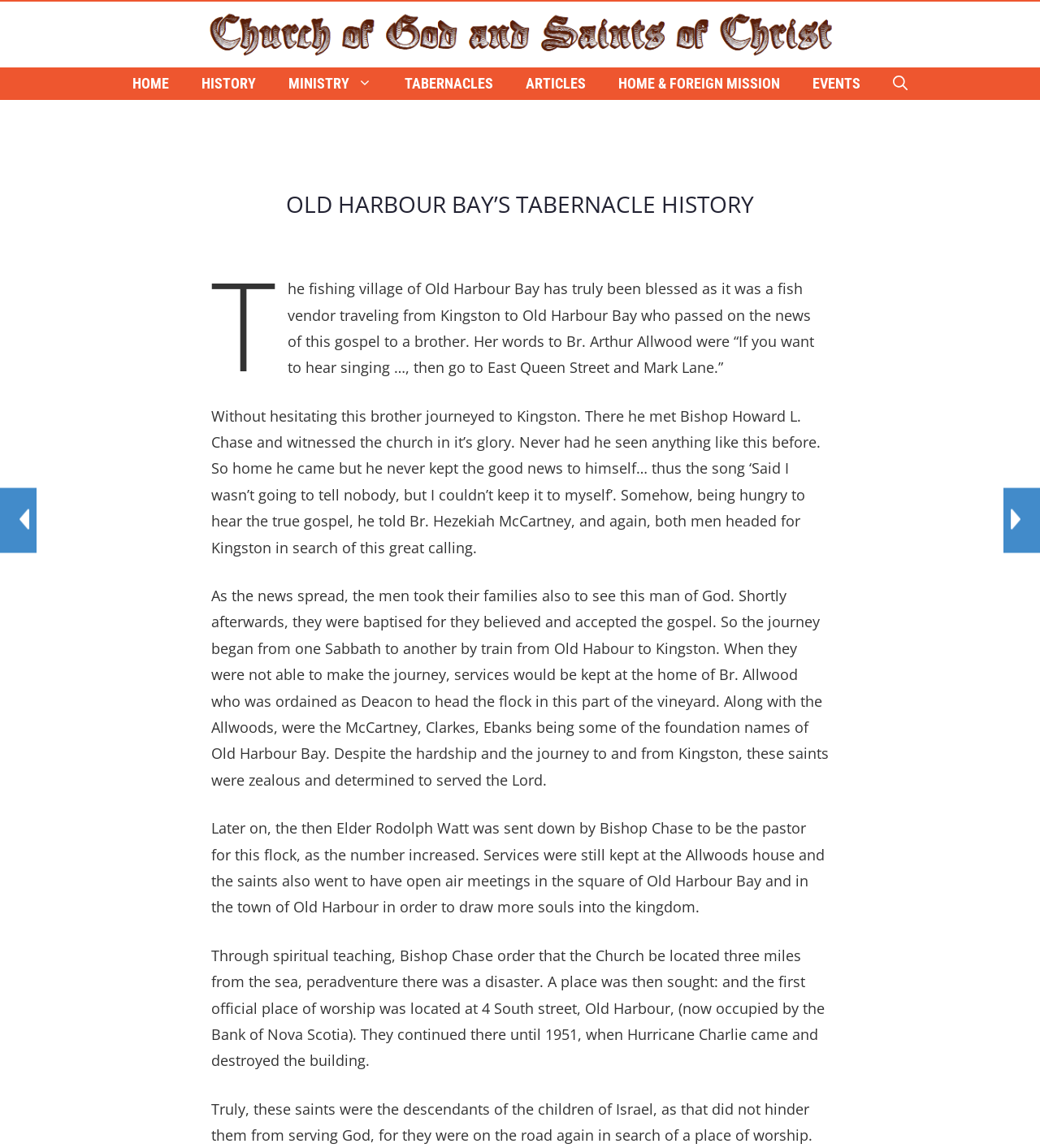Find the bounding box coordinates for the HTML element described in this sentence: "Ministry". Provide the coordinates as four float numbers between 0 and 1, in the format [left, top, right, bottom].

[0.262, 0.059, 0.373, 0.087]